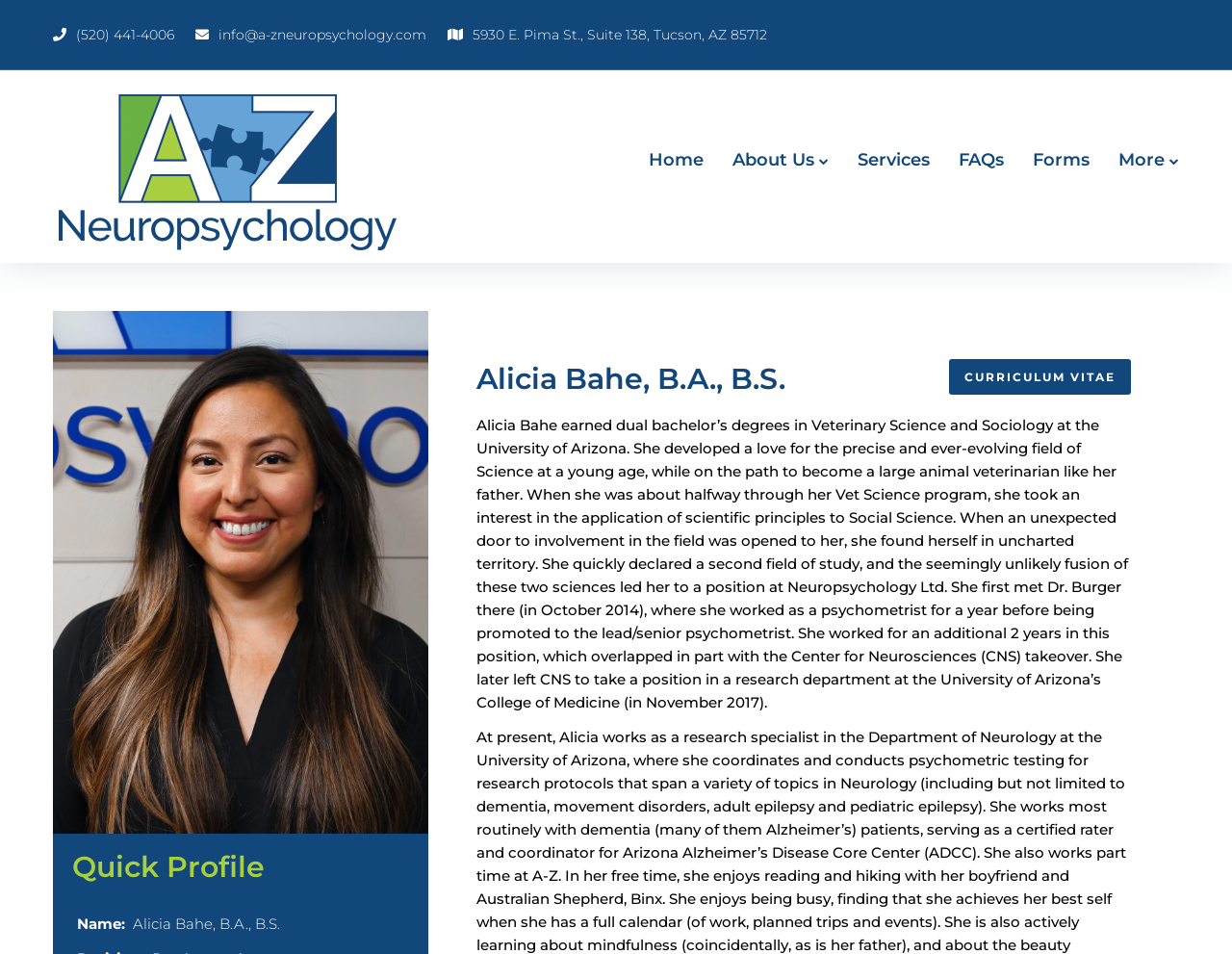Give a detailed overview of the webpage's appearance and contents.

The webpage is about Alicia Bahe, a professional in the field of neuropsychology. At the top left, there is a phone number "(520) 441-4006" and an email address "info@a-zneuropsychology.com" next to it. Below these contact details, there is an address "5930 E. Pima St., Suite 138, Tucson, AZ 85712". 

To the left of the address, there is a link "A-Z Neuropsychology" with an associated image. Above the address, there are four navigation links: "Home", "About Us", "Services", and "More". The "More" link has a dropdown menu with a heading "Quick Profile" and several sections below it.

In the "Quick Profile" section, there is a heading "Alicia Bahe, B.A., B.S." with a brief description of her background, including her education and work experience. Below this, there is a button "CURRICULUM VITAE". Further down, there is a lengthy paragraph describing Alicia Bahe's educational background, her interest in science, and her work experience in the field of neuropsychology.